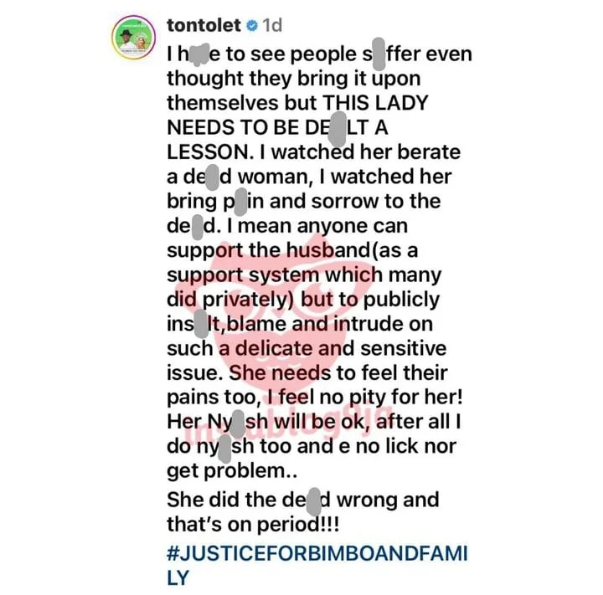What is the sensitive issue involving a deceased individual?
Provide a detailed answer to the question using information from the image.

According to the caption, Tonto Dikeh is outraged over someone publicly criticizing the deceased, which she believes is inappropriate and a personal grief that should be respected.